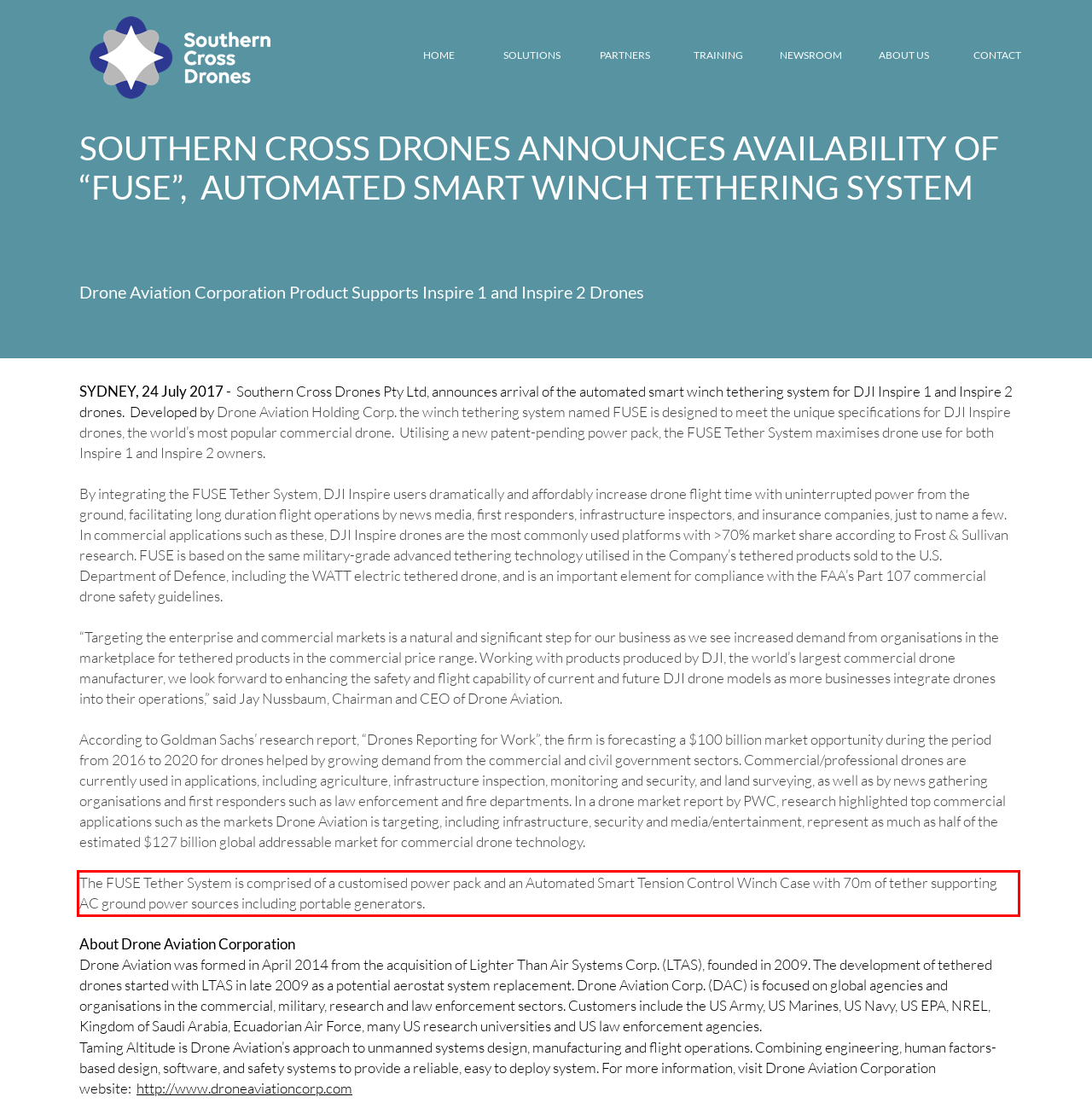Analyze the webpage screenshot and use OCR to recognize the text content in the red bounding box.

The FUSE Tether System is comprised of a customised power pack and an Automated Smart Tension Control Winch Case with 70m of tether supporting AC ground power sources including portable generators.